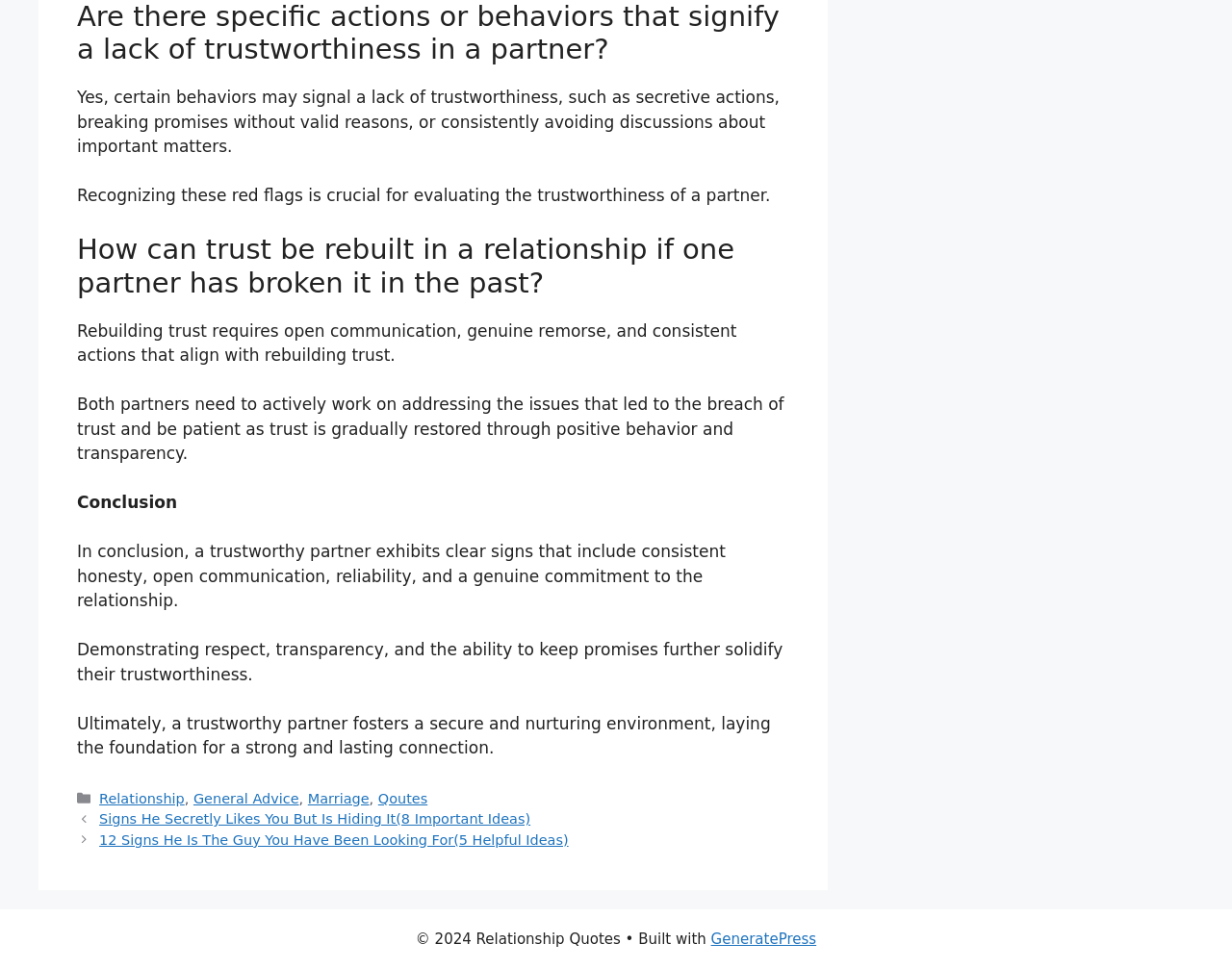What are the categories of the article? Look at the image and give a one-word or short phrase answer.

Relationship, General Advice, Marriage, Qoutes